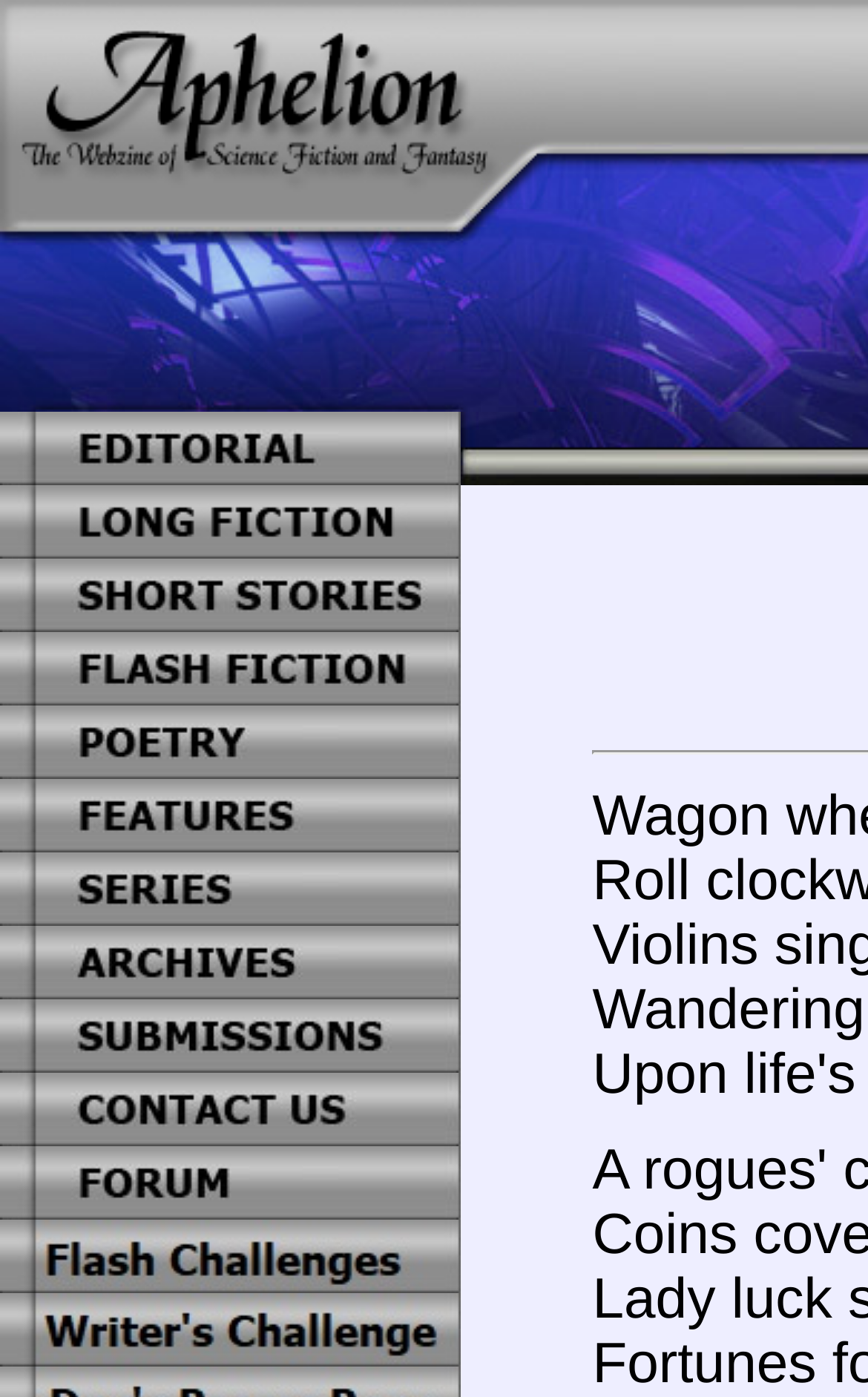How often is new content published on this website?
Please respond to the question with a detailed and well-explained answer.

The meta description of the webpage mentions that the website is published on the first Sunday of every month, except January, which implies that new content is published on a regular schedule.